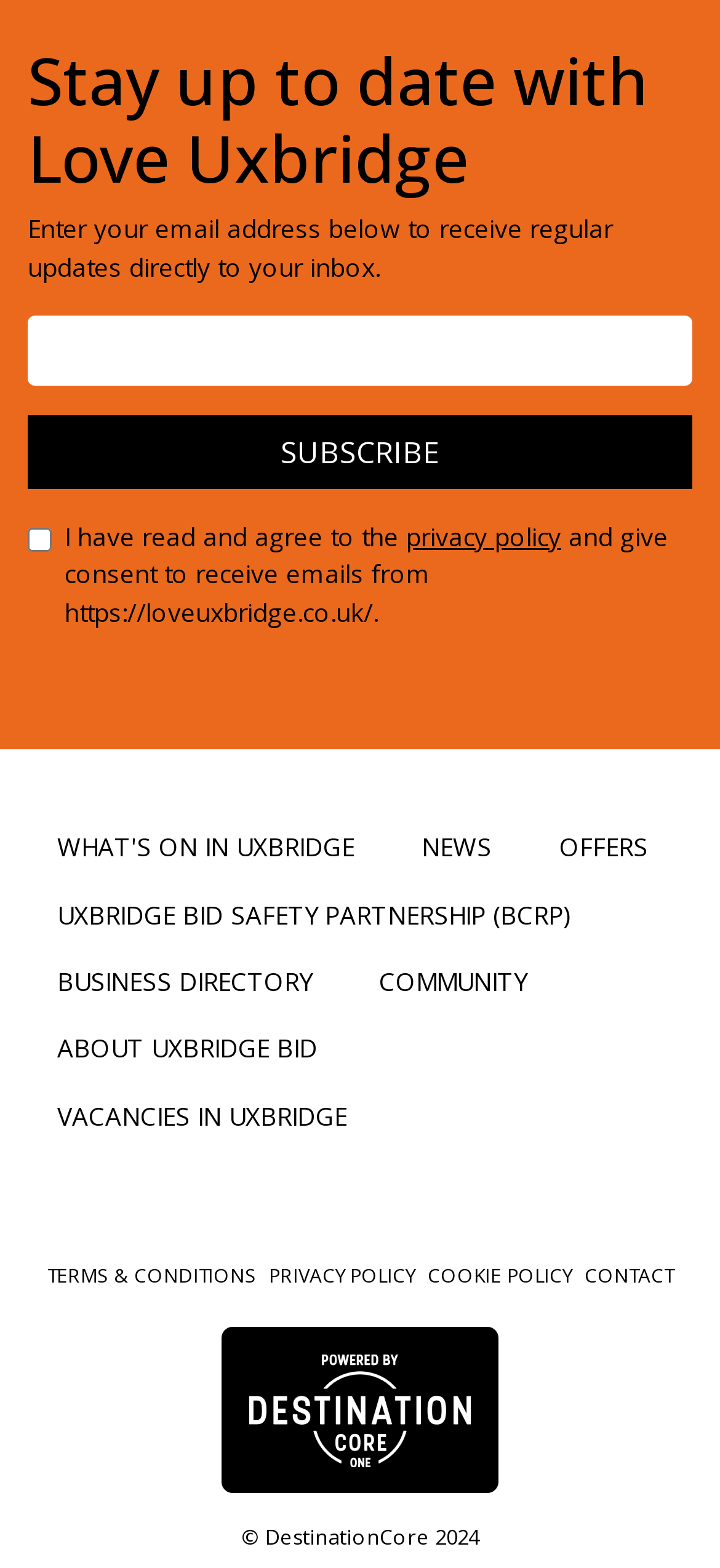Locate the bounding box of the UI element defined by this description: "privacy policy". The coordinates should be given as four float numbers between 0 and 1, formatted as [left, top, right, bottom].

[0.564, 0.331, 0.779, 0.353]